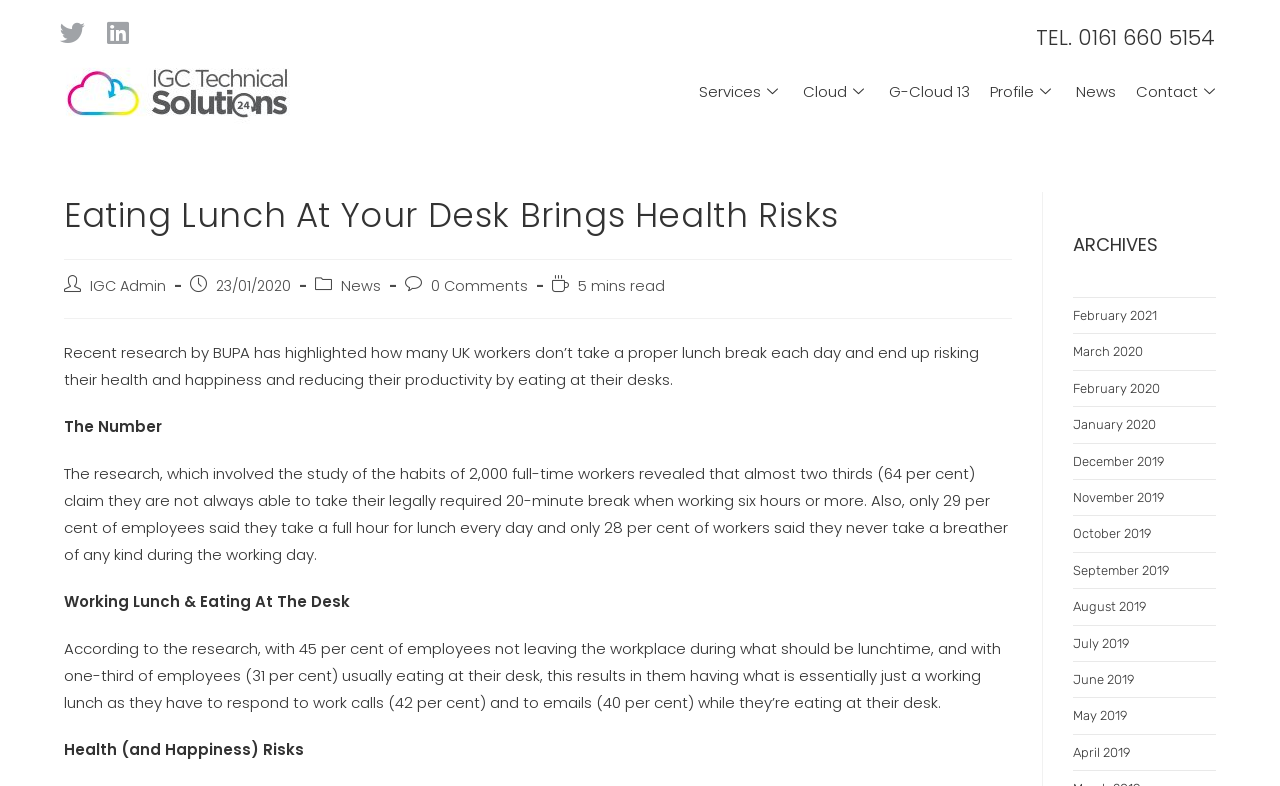Find the bounding box coordinates of the element to click in order to complete this instruction: "Click on Twitter link". The bounding box coordinates must be four float numbers between 0 and 1, denoted as [left, top, right, bottom].

[0.039, 0.013, 0.074, 0.07]